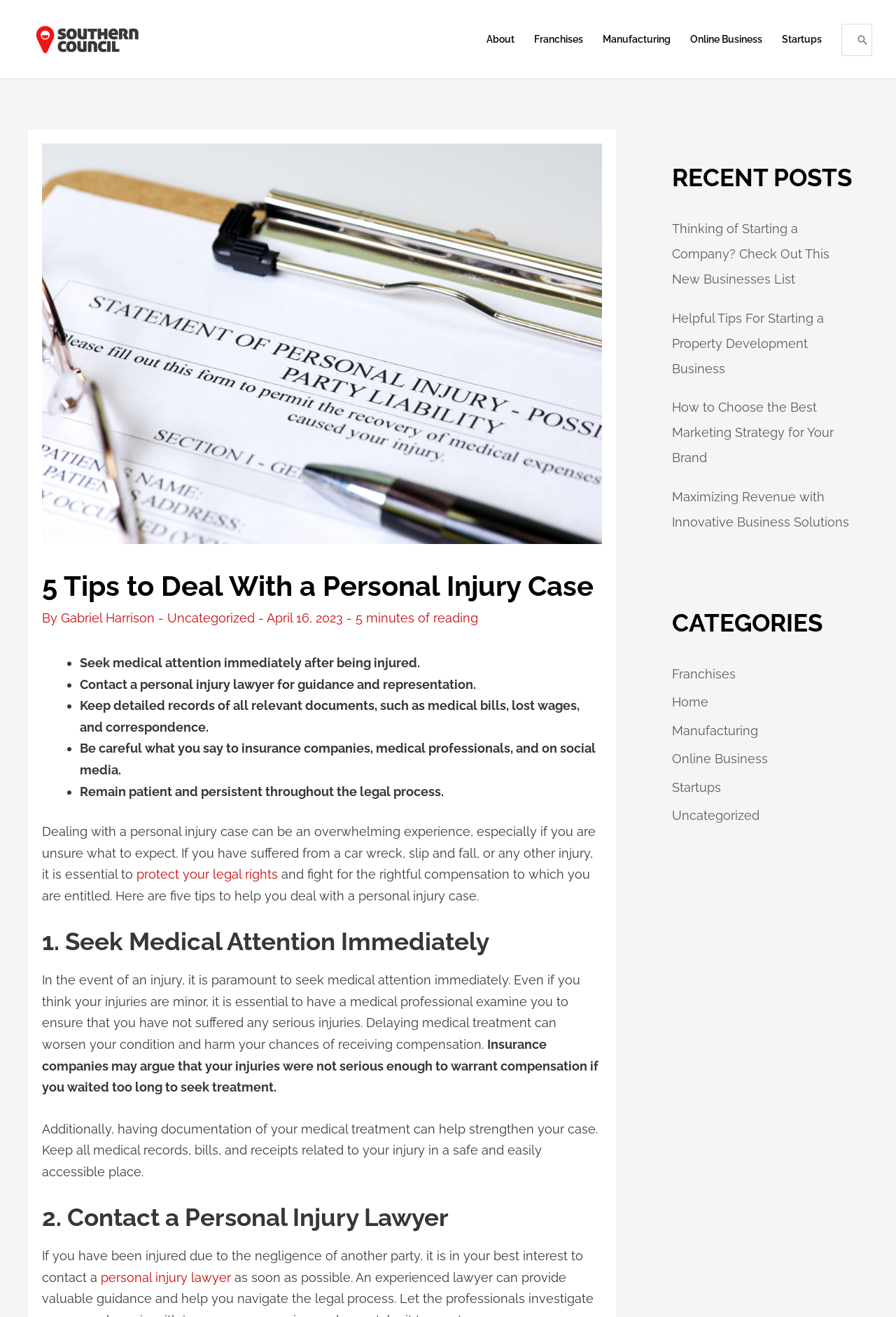What are the categories listed on the webpage? Please answer the question using a single word or phrase based on the image.

Franchises, Home, Manufacturing, Online Business, Startups, Uncategorized